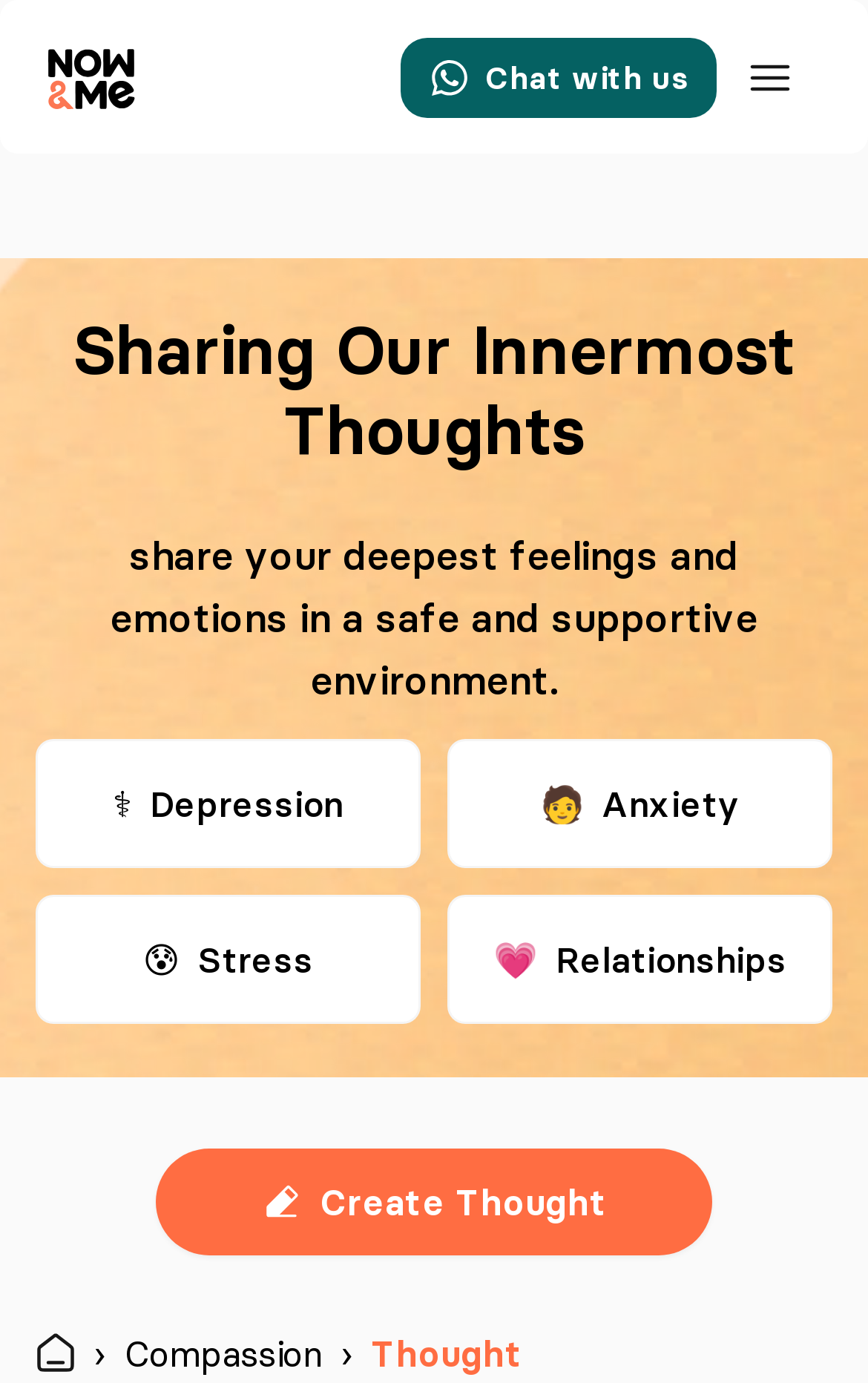Locate the bounding box of the UI element defined by this description: "Chat with us". The coordinates should be given as four float numbers between 0 and 1, formatted as [left, top, right, bottom].

[0.444, 0.027, 0.826, 0.085]